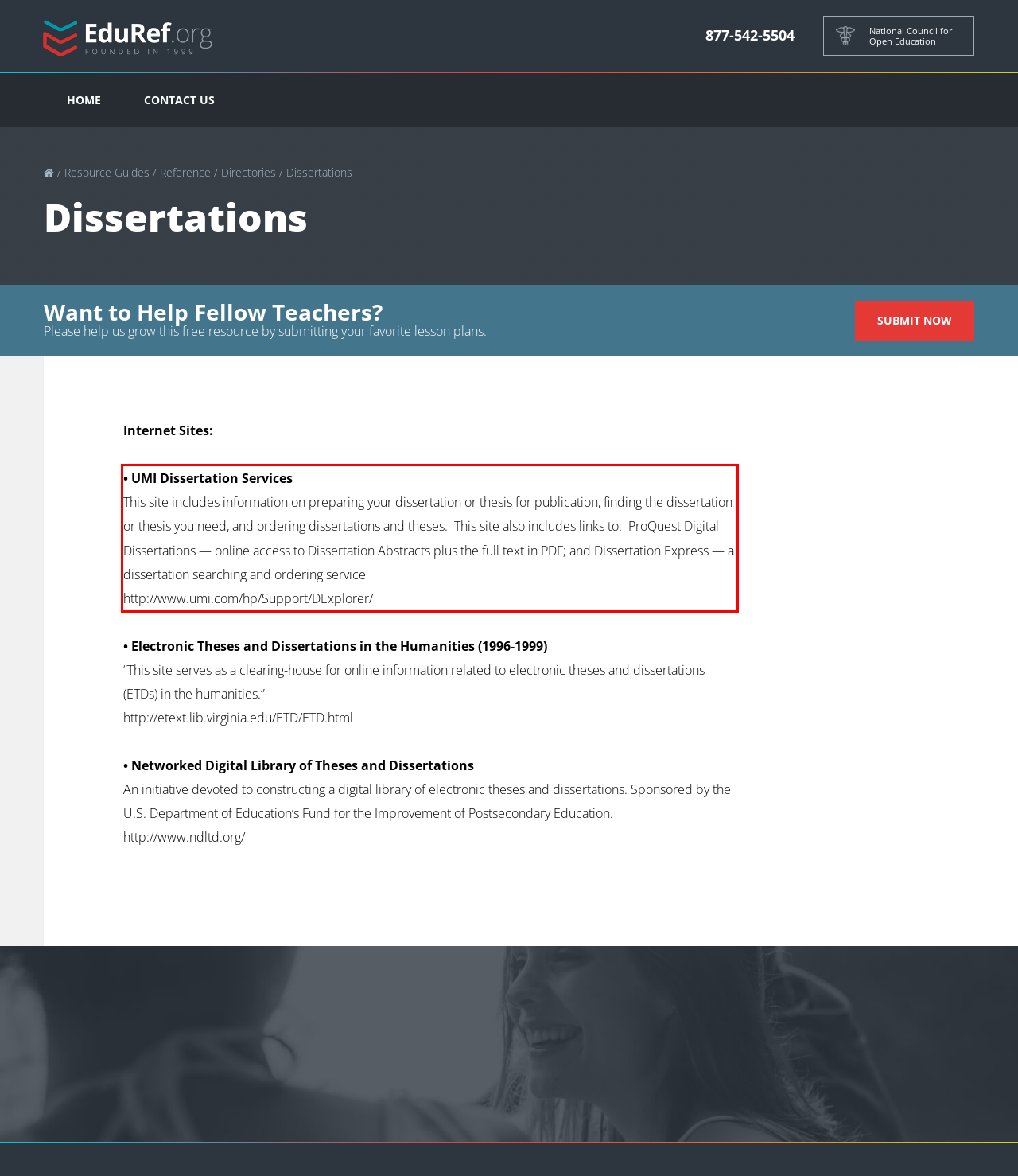Identify and transcribe the text content enclosed by the red bounding box in the given screenshot.

• UMI Dissertation Services This site includes information on preparing your dissertation or thesis for publication, finding the dissertation or thesis you need, and ordering dissertations and theses. This site also includes links to: ProQuest Digital Dissertations — online access to Dissertation Abstracts plus the full text in PDF; and Dissertation Express — a dissertation searching and ordering service http://www.umi.com/hp/Support/DExplorer/